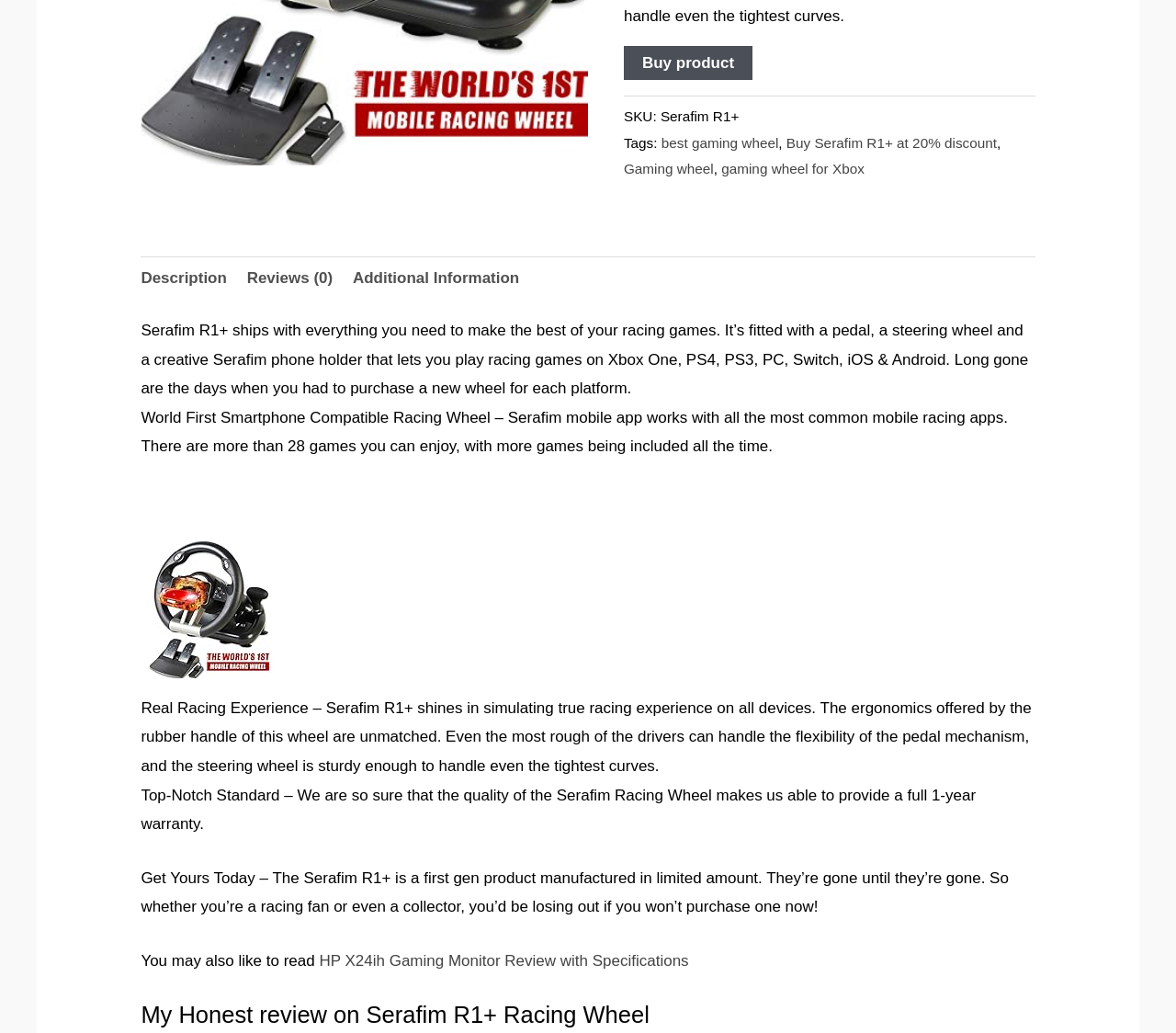From the webpage screenshot, identify the region described by alt="Serafim R1+ Racing Wheel". Provide the bounding box coordinates as (top-left x, top-left y, bottom-right x, bottom-right y), with each value being a floating point number between 0 and 1.

[0.12, 0.58, 0.237, 0.597]